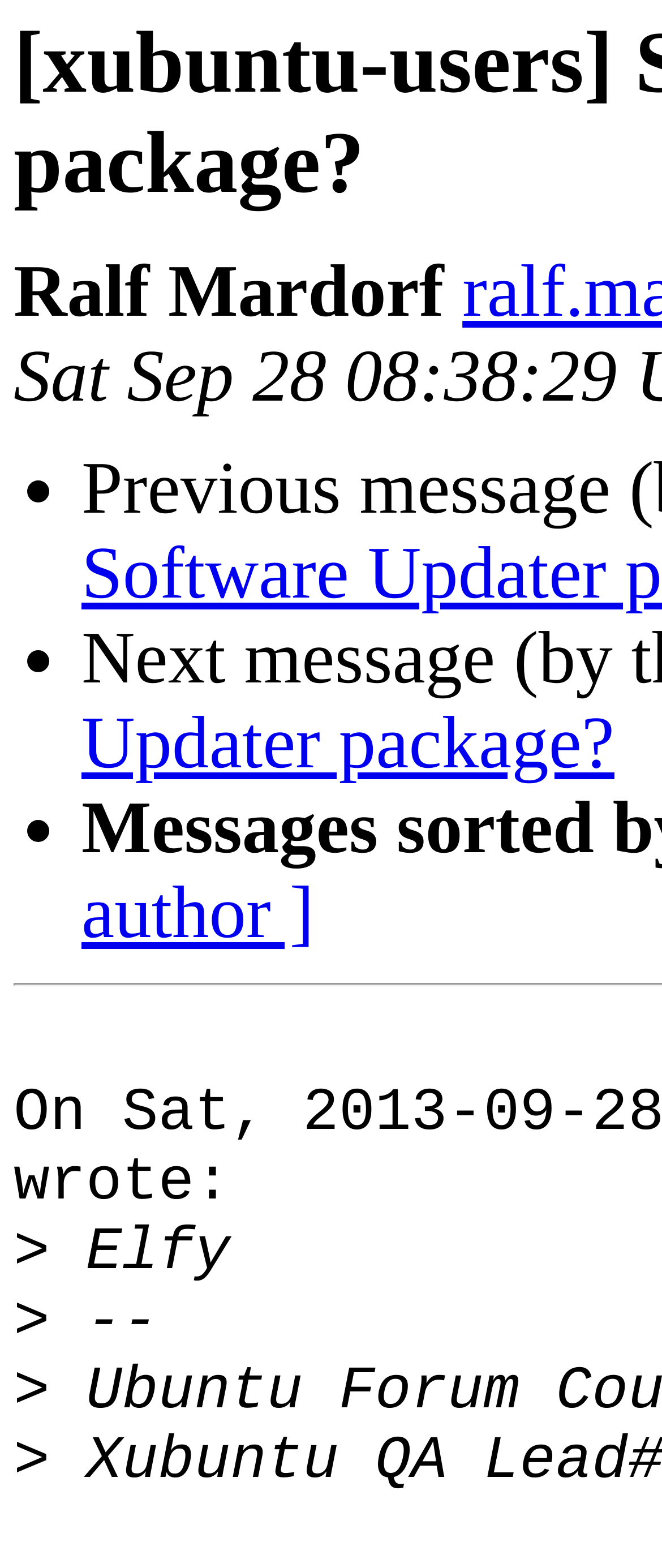Offer a detailed explanation of the webpage layout and contents.

The webpage appears to be a forum or discussion board, specifically a thread about a software updater package. At the top, there is a title or header that reads "[xubuntu-users] Software Updater package?".

Below the title, there is a section that displays the name "Ralf Mardorf" prominently. This is likely the author or poster of the thread.

Following the author's name, there are three bullet points or list markers, indicating a list of items or responses. These list markers are aligned vertically and are positioned near the left edge of the page.

Further down the page, there is a response or comment from a user named "Elfy". This response is indented and has a line break, suggesting that it may be a multi-line comment.

Below Elfy's response, there is another line that starts with "-- " and is likely a signature or footer.

At the very bottom of the page, there is a single character ">" which may be a prompt or indicator for a new response or comment.